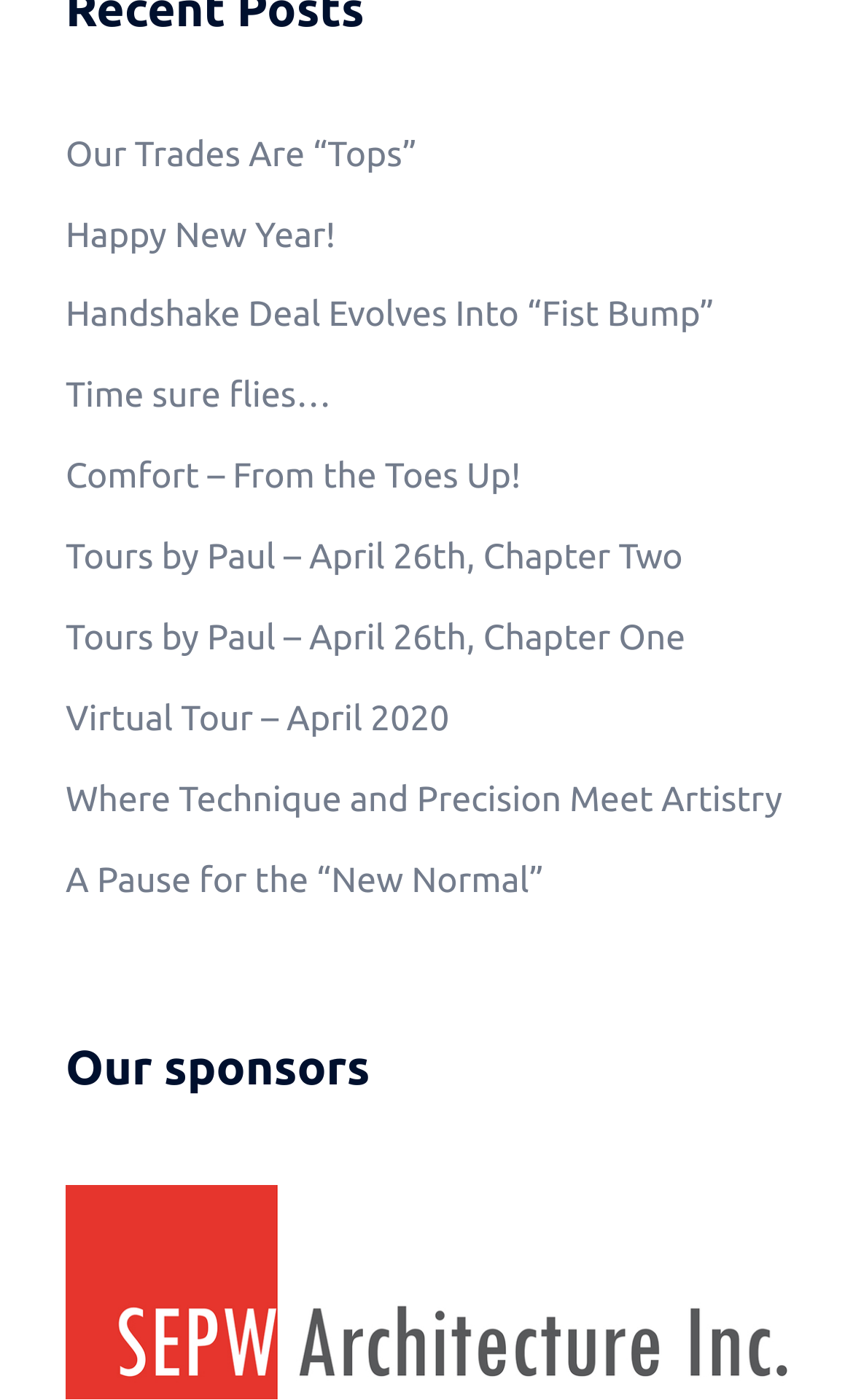Determine the bounding box coordinates of the region I should click to achieve the following instruction: "Check the link at the bottom". Ensure the bounding box coordinates are four float numbers between 0 and 1, i.e., [left, top, right, bottom].

[0.077, 0.908, 0.923, 0.936]